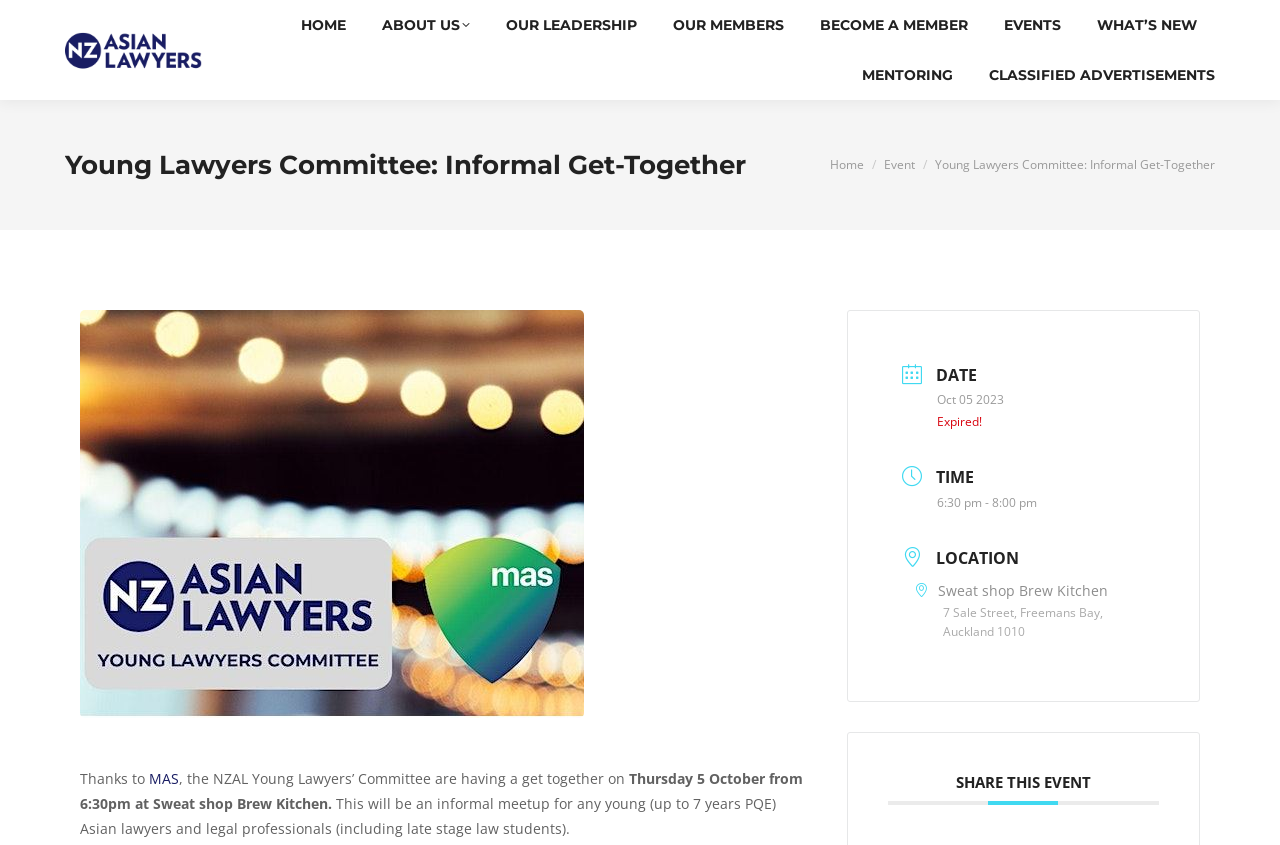Can you locate the main headline on this webpage and provide its text content?

Young Lawyers Committee: Informal Get-Together